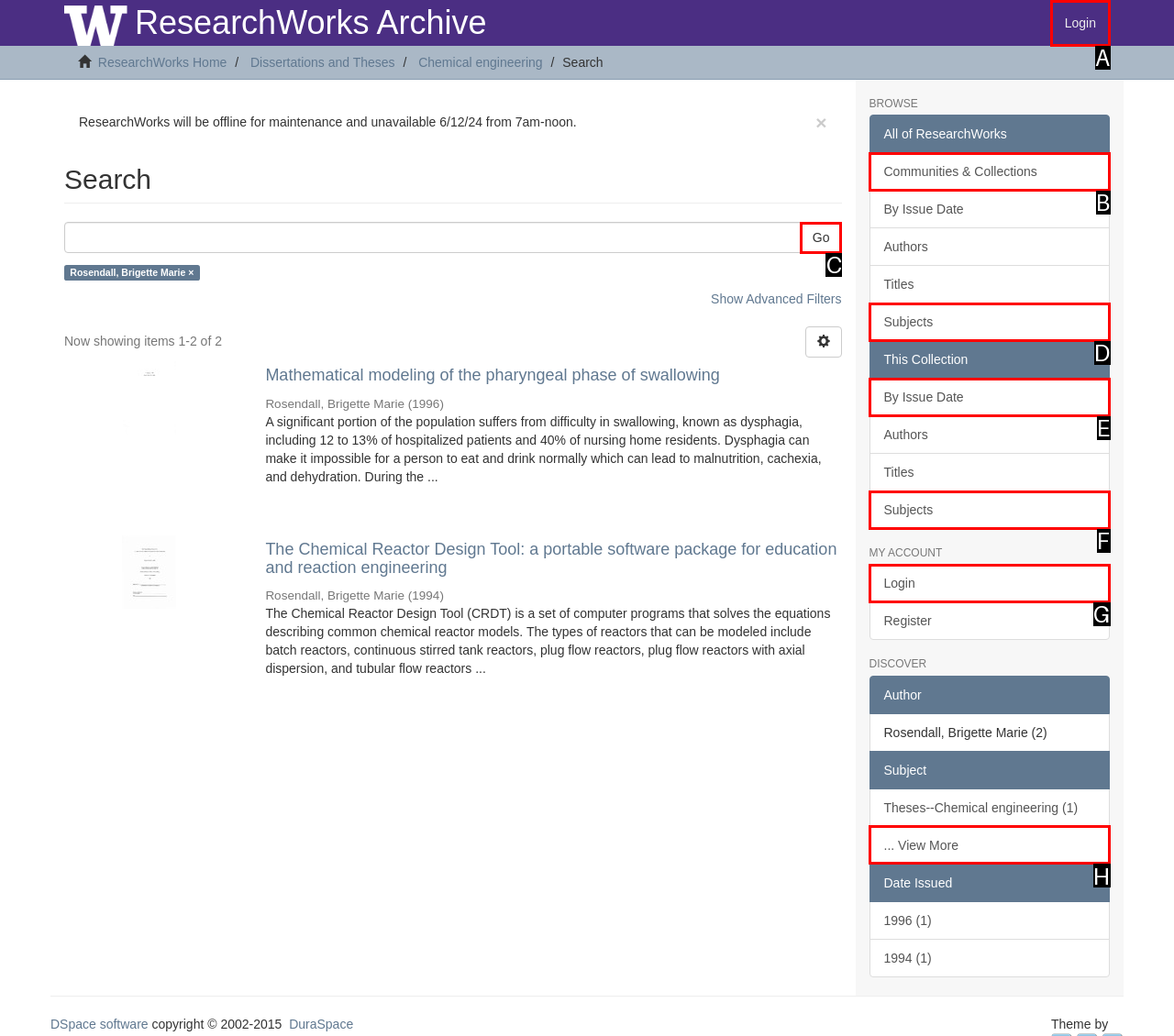Point out the HTML element that matches the following description: By Issue Date
Answer with the letter from the provided choices.

E